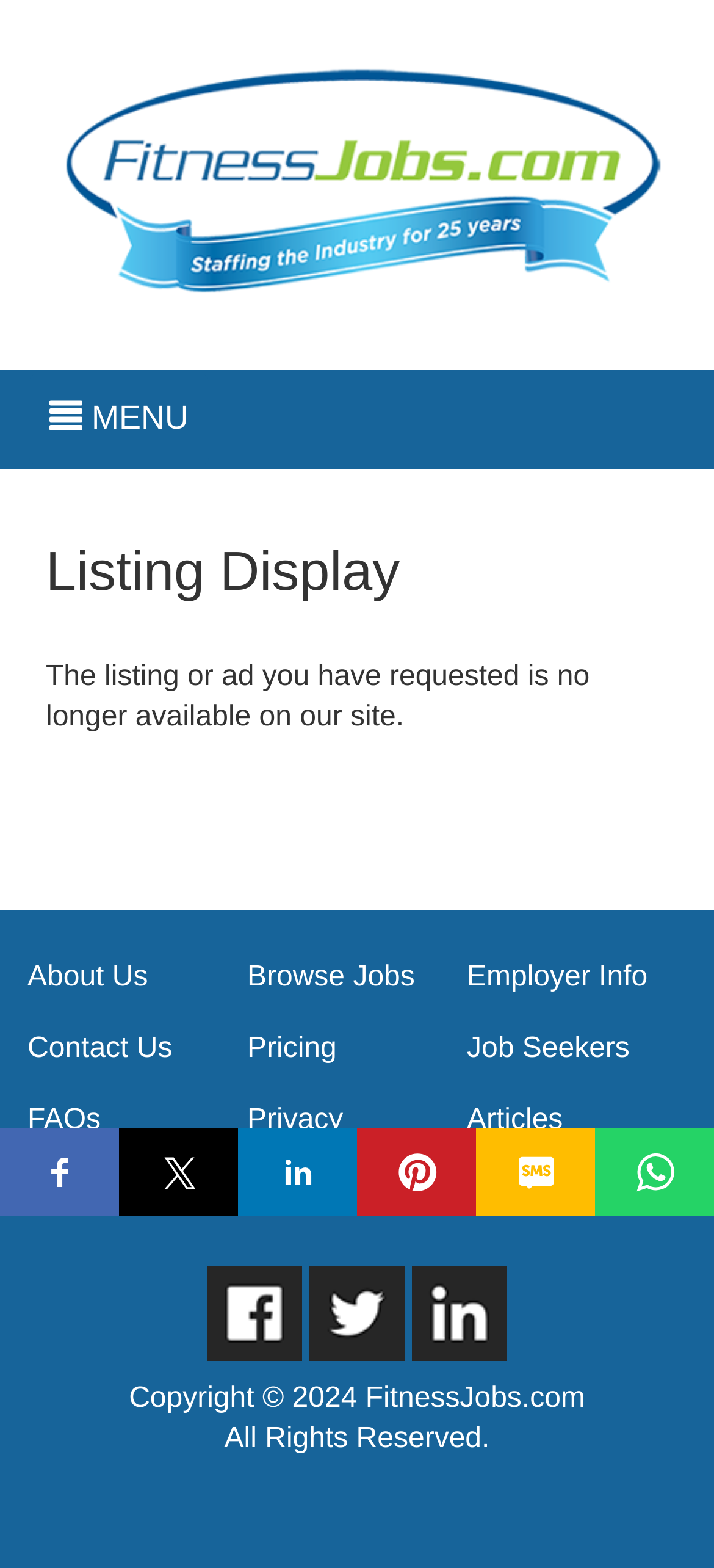Locate the bounding box coordinates of the segment that needs to be clicked to meet this instruction: "Browse Jobs".

[0.346, 0.614, 0.581, 0.633]